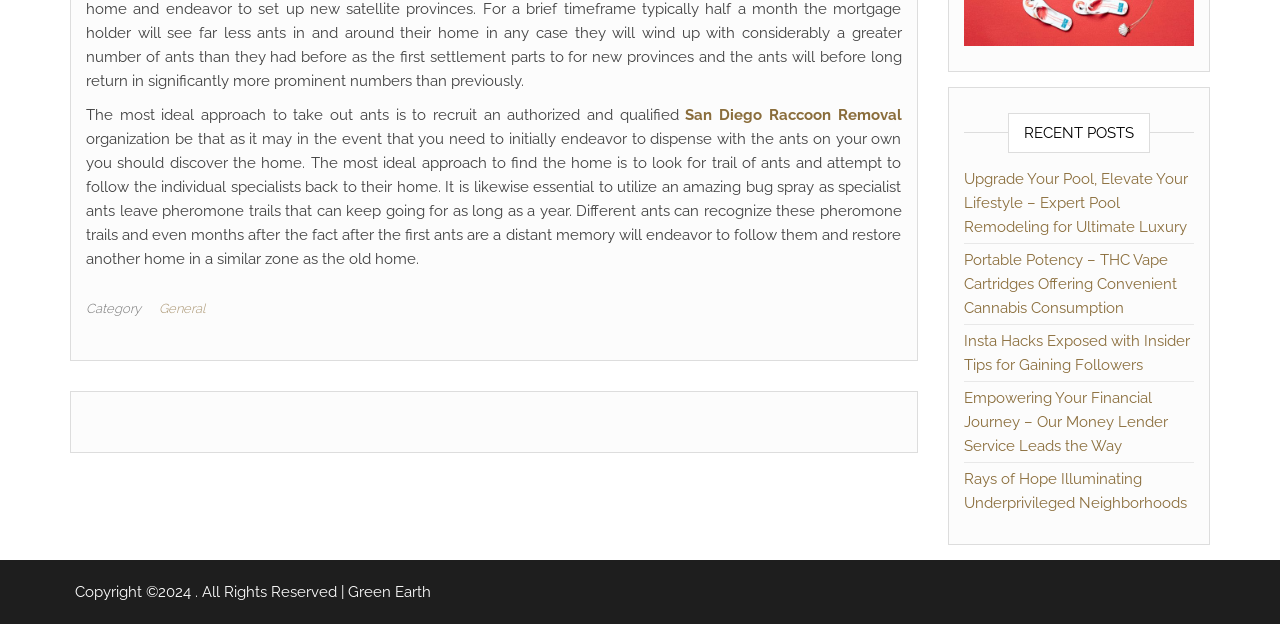How many recent posts are listed?
Answer briefly with a single word or phrase based on the image.

5